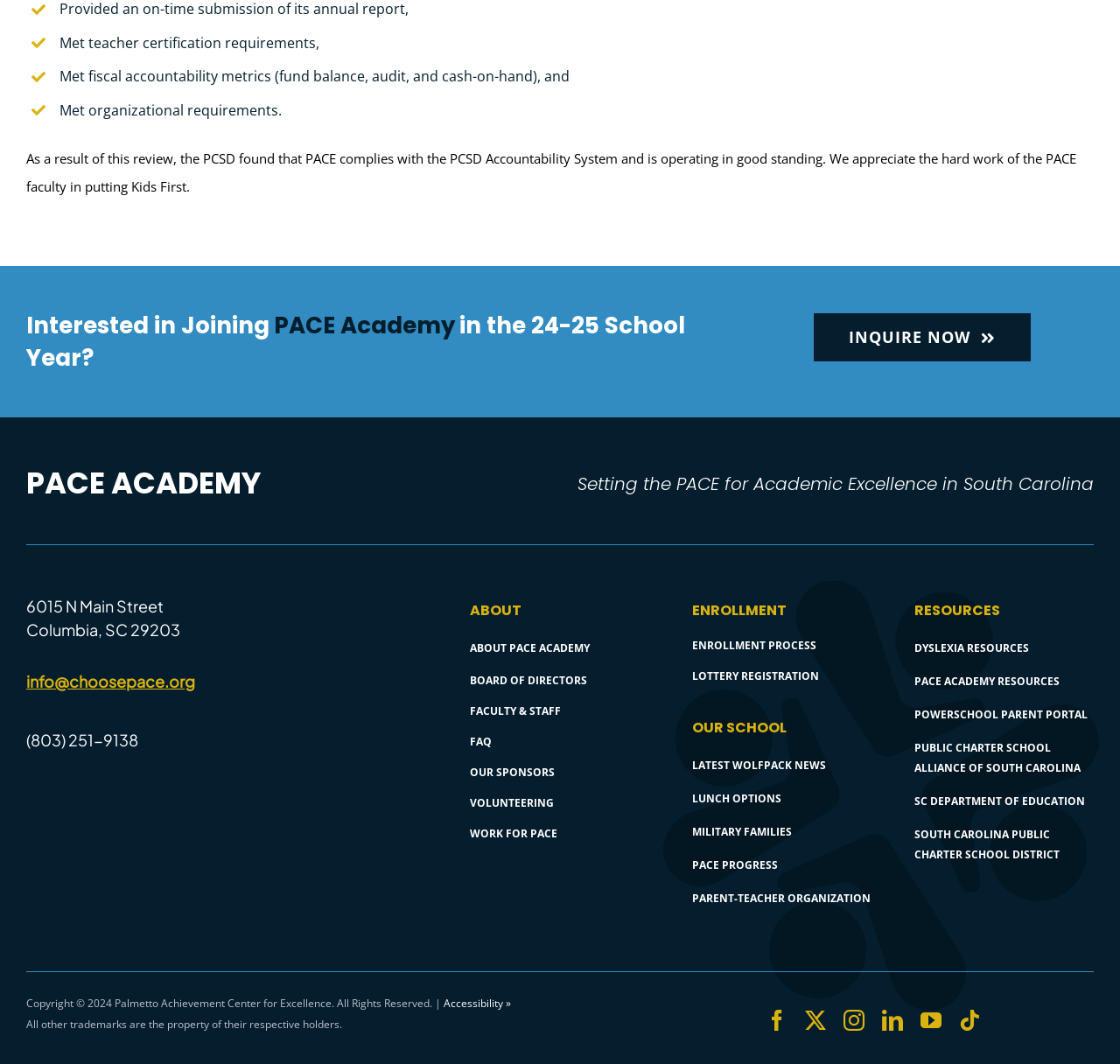How can I contact the academy?
Please provide a single word or phrase as your answer based on the image.

info@choosepace.org or (803) 251-9138